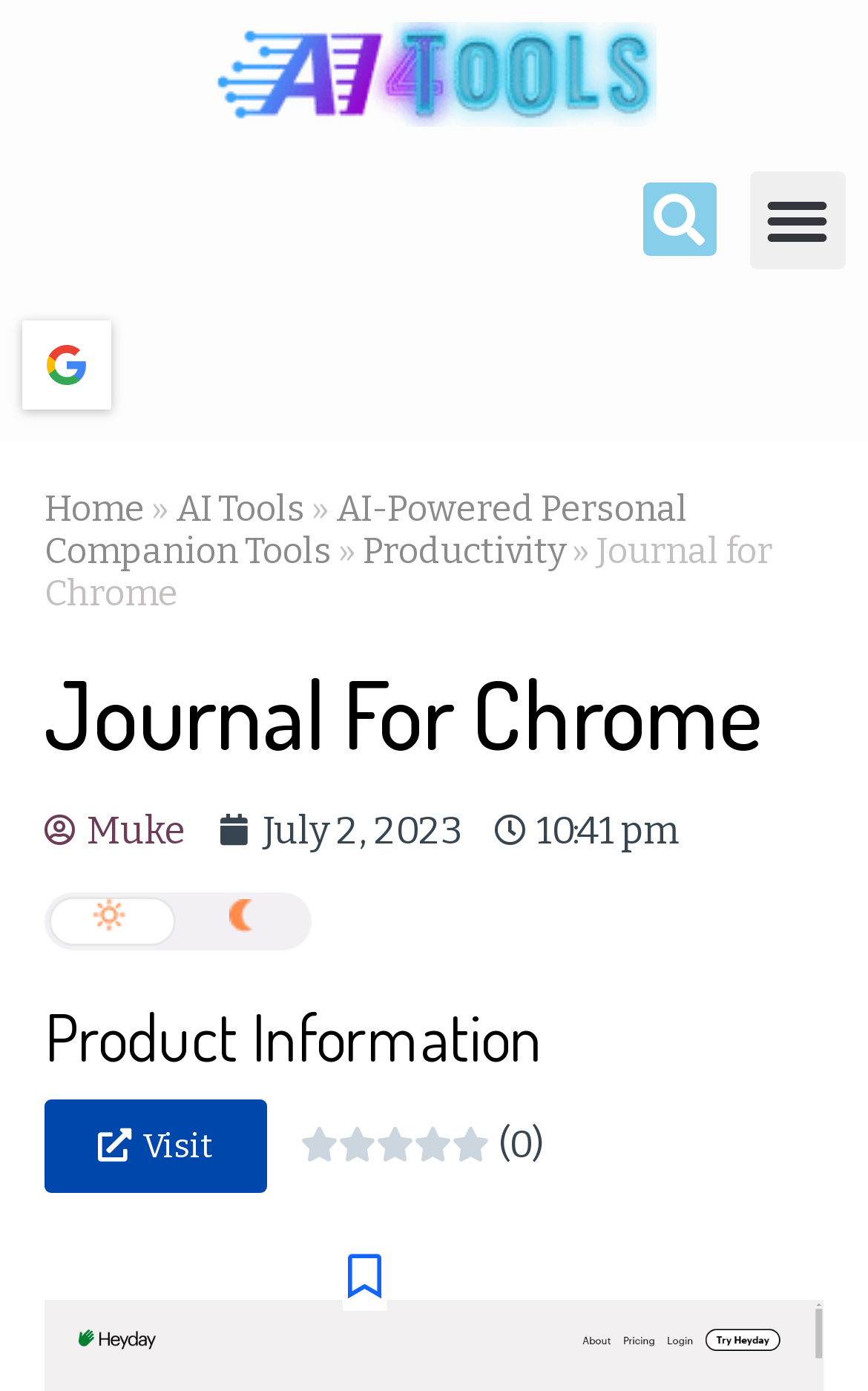Identify the bounding box for the UI element described as: "AI Tools". Ensure the coordinates are four float numbers between 0 and 1, formatted as [left, top, right, bottom].

[0.203, 0.35, 0.351, 0.38]